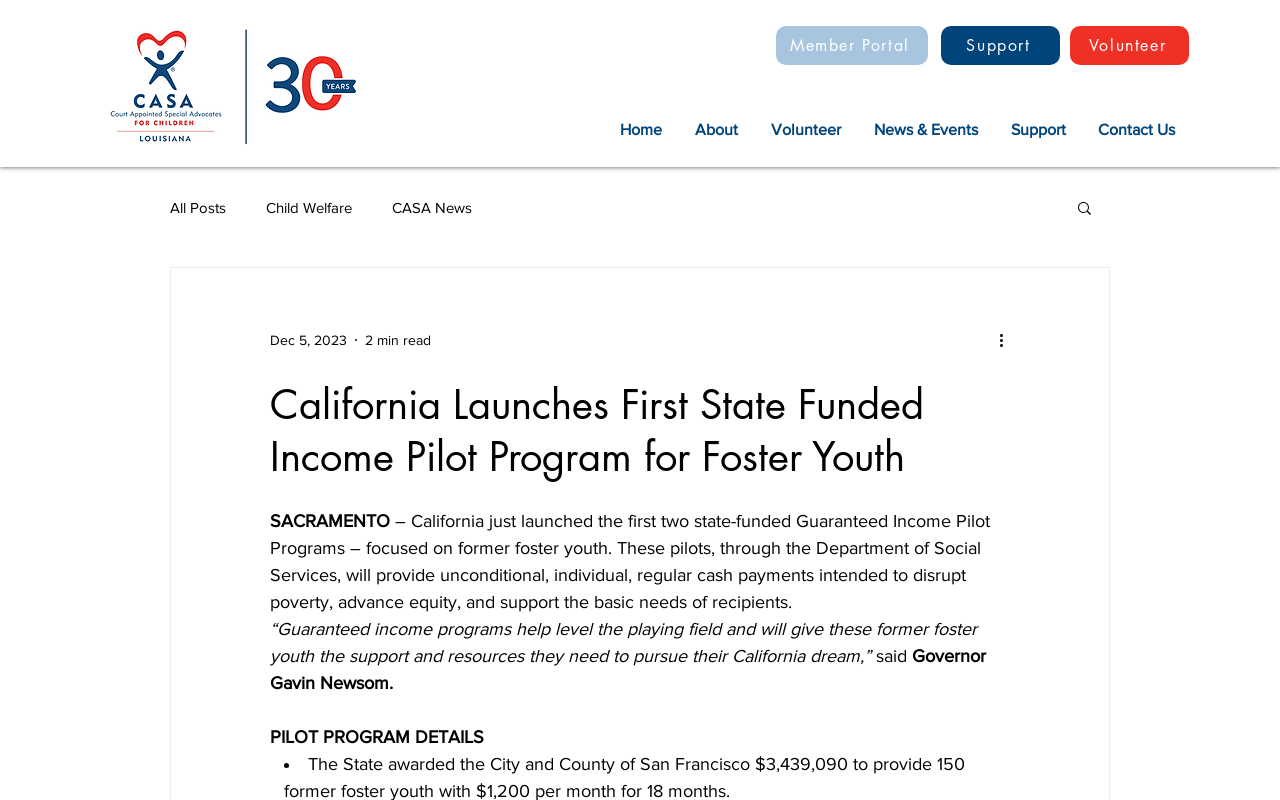Locate the bounding box coordinates of the clickable region necessary to complete the following instruction: "Click the 'More actions' button". Provide the coordinates in the format of four float numbers between 0 and 1, i.e., [left, top, right, bottom].

[0.778, 0.41, 0.797, 0.44]